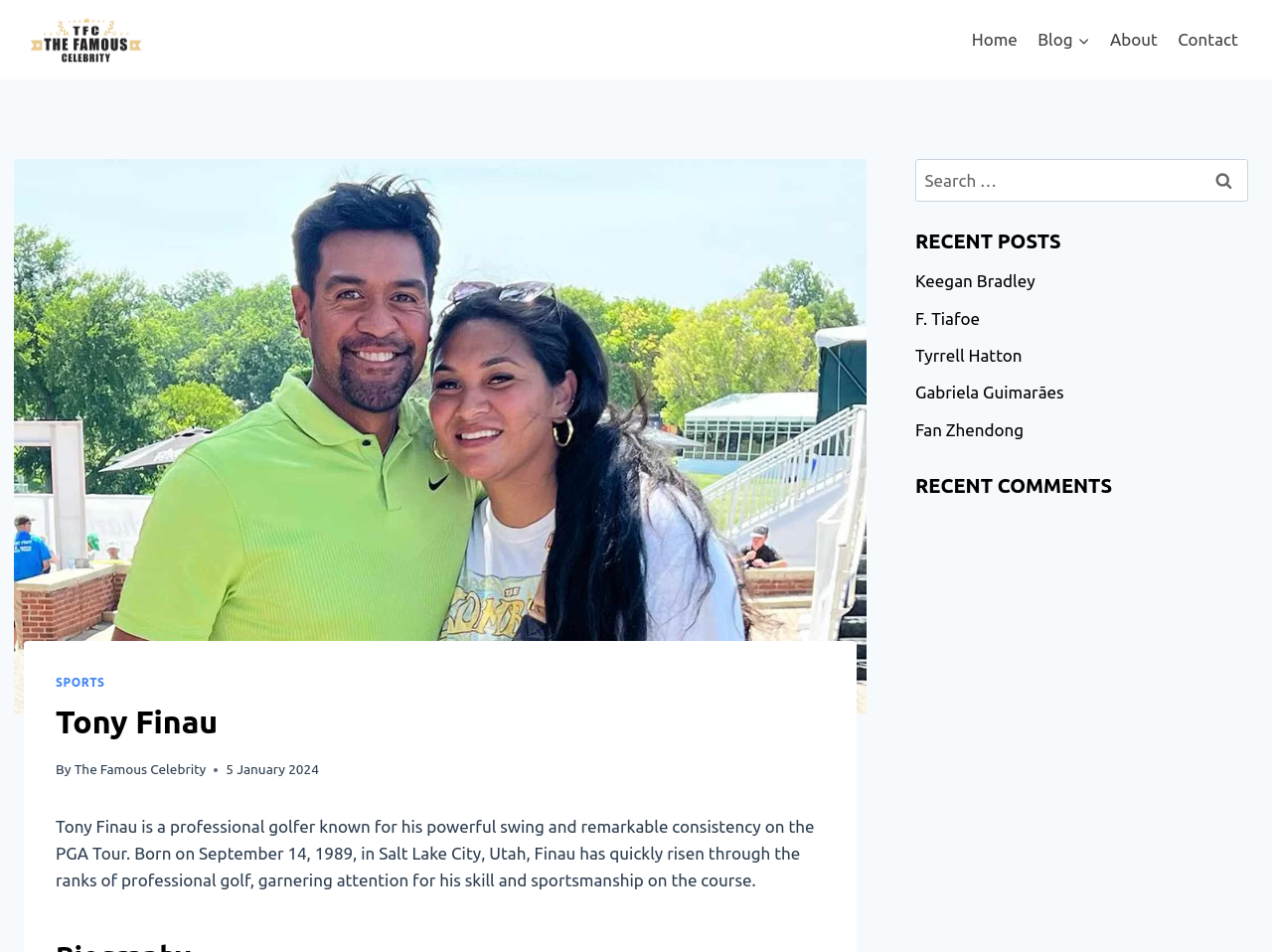How many links are listed under 'Primary Navigation'?
Refer to the image and provide a detailed answer to the question.

The 'Primary Navigation' section has four links: 'Home', 'Blog', 'About', and 'Contact'. These links are likely to be the main navigation menu for the webpage.